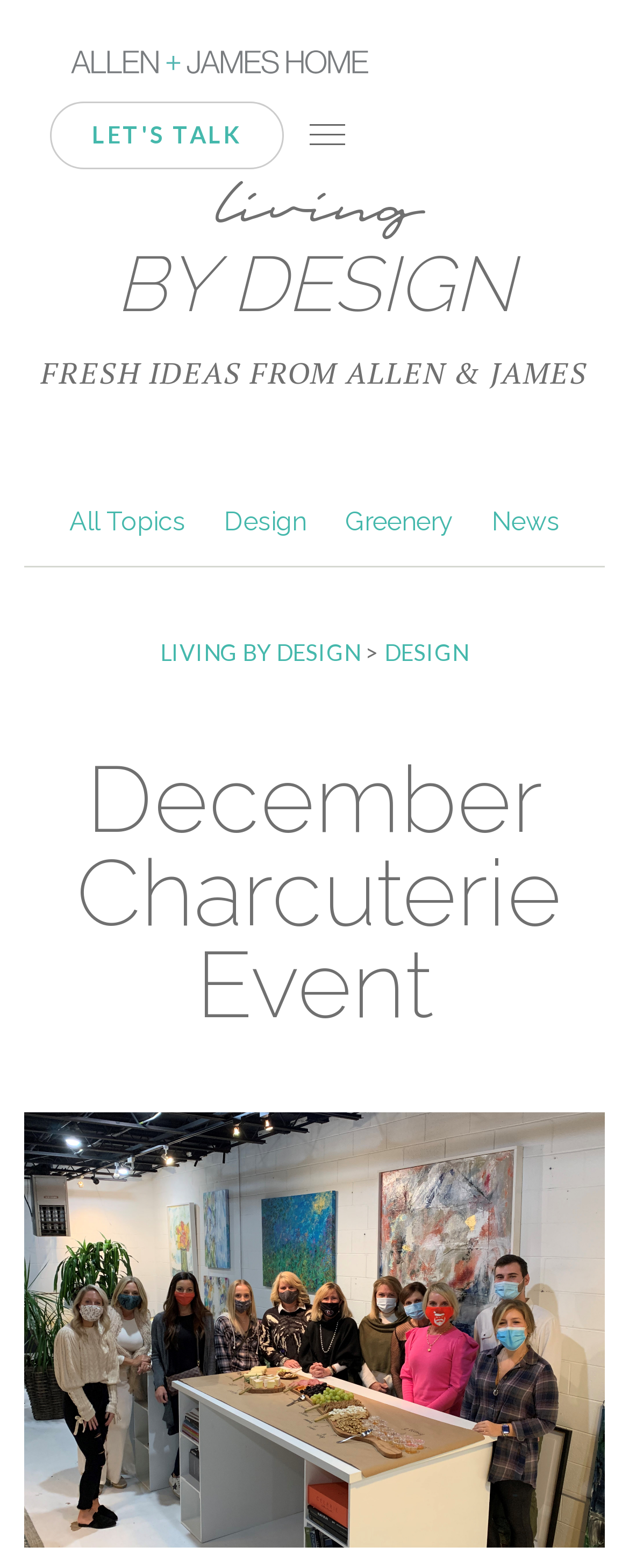Provide a thorough description of the webpage you see.

The webpage is a blog titled "Living by Design | Allen and James Home | Blog". At the top left, there is a link with no text, followed by a "LET'S TALK" link. Next to these links, a "Toggle Navigation" button is located, which controls the main navigation menu.

Below these elements, a series of headings are displayed, starting with "living", followed by "BY DESIGN", and then "FRESH IDEAS FROM ALLEN & JAMES". These headings span the entire width of the page.

Underneath the headings, a row of links is presented, including "All Topics", "Design", "Greenery", and "News". These links are evenly spaced and take up about half of the page's width.

In the middle of the page, a section is dedicated to a specific blog post. The title "LIVING BY DESIGN" is displayed, followed by a ">" symbol, and then the subtitle "DESIGN". Below this section, a heading "December Charcuterie Event" is shown.

At the bottom of the page, a large image takes up most of the width, leaving a small margin on the left and right sides. The image spans from the bottom of the page to about halfway up.